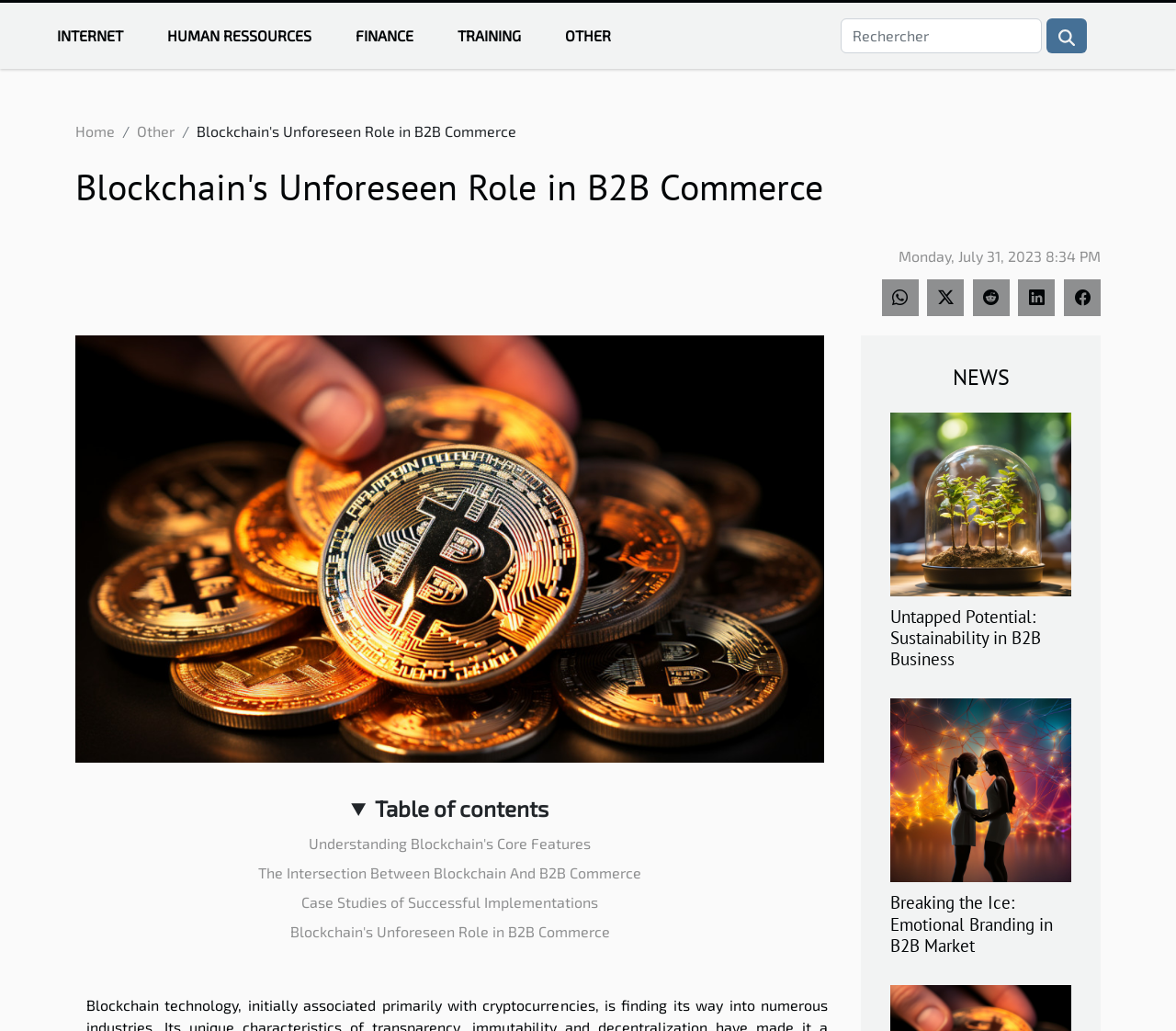Locate the bounding box coordinates of the element that should be clicked to execute the following instruction: "Search for something".

[0.71, 0.012, 0.93, 0.058]